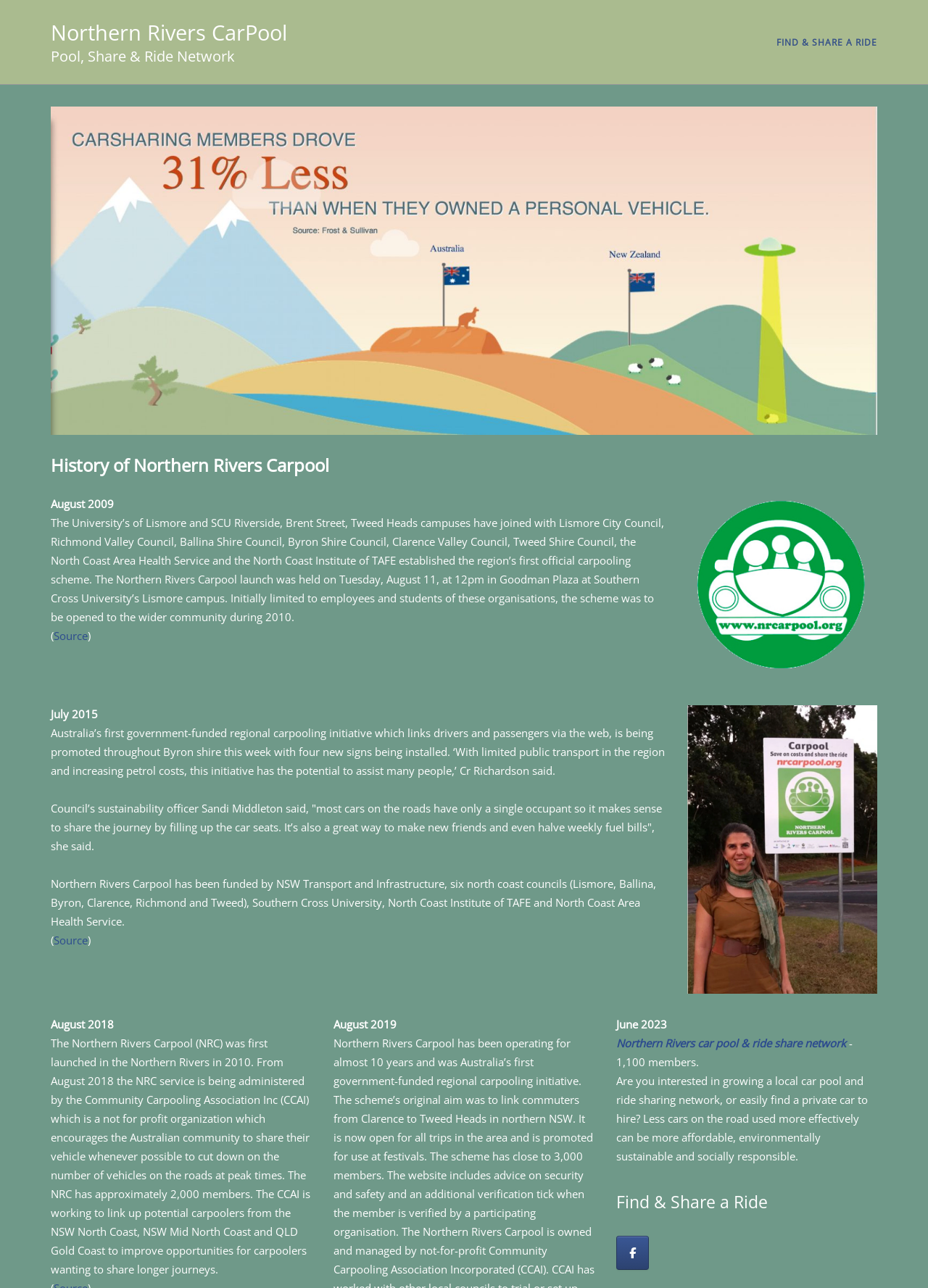Determine the main headline from the webpage and extract its text.

Northern Rivers CarPool